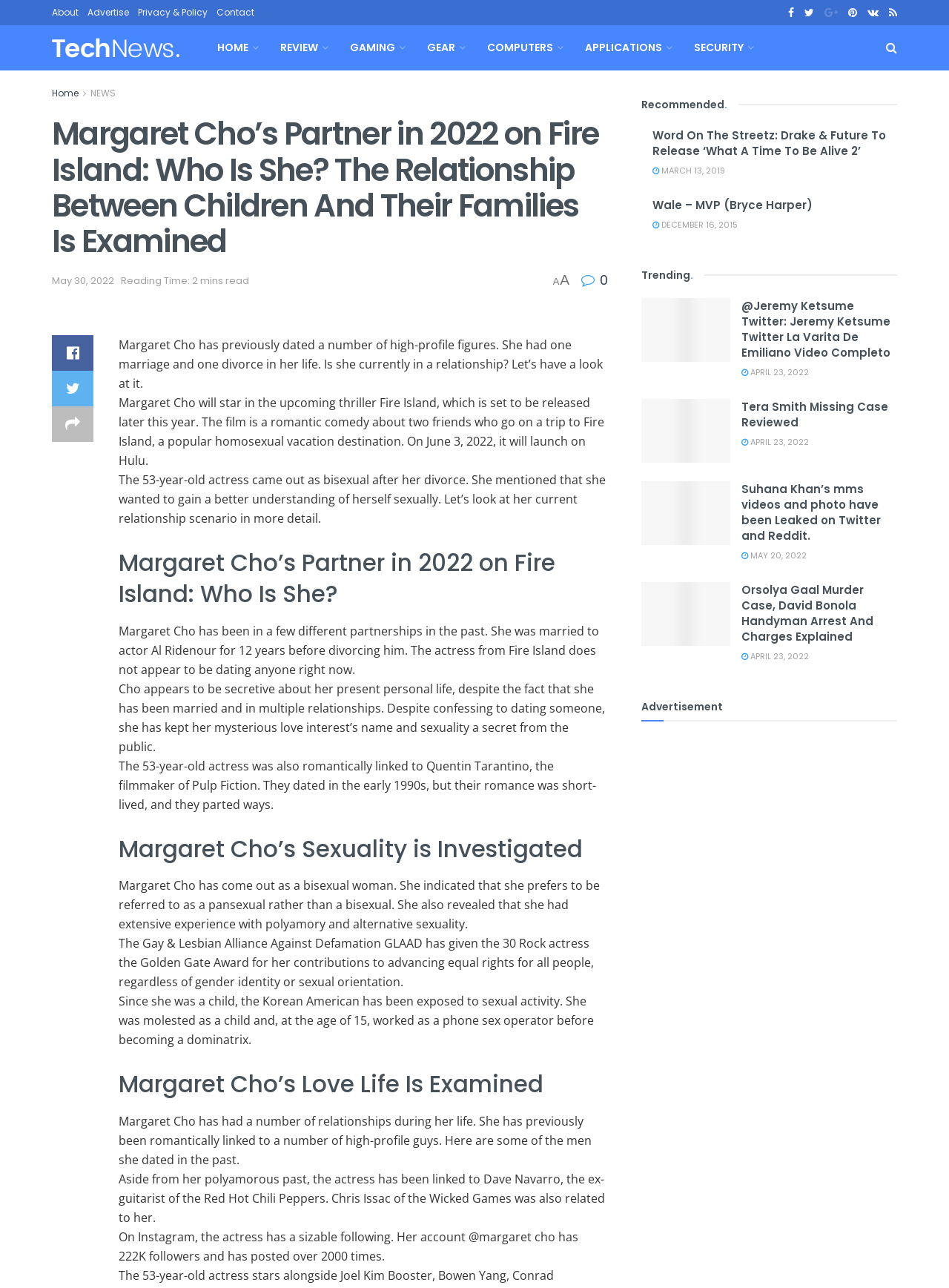Provide the bounding box coordinates in the format (top-left x, top-left y, bottom-right x, bottom-right y). All values are floating point numbers between 0 and 1. Determine the bounding box coordinate of the UI element described as: Gaming

[0.356, 0.02, 0.438, 0.055]